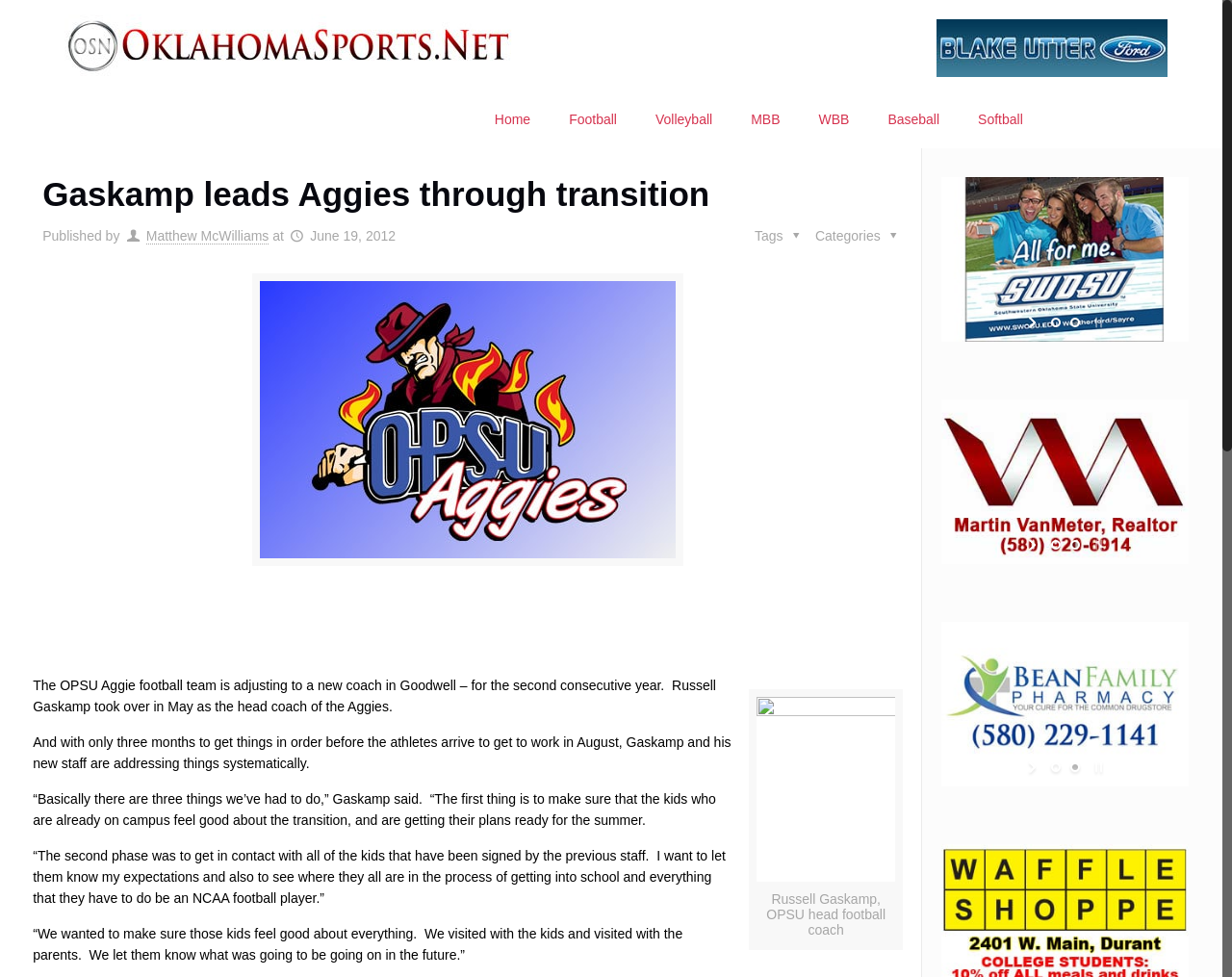What is the name of the author of the article?
Answer the question based on the image using a single word or a brief phrase.

Matthew McWilliams